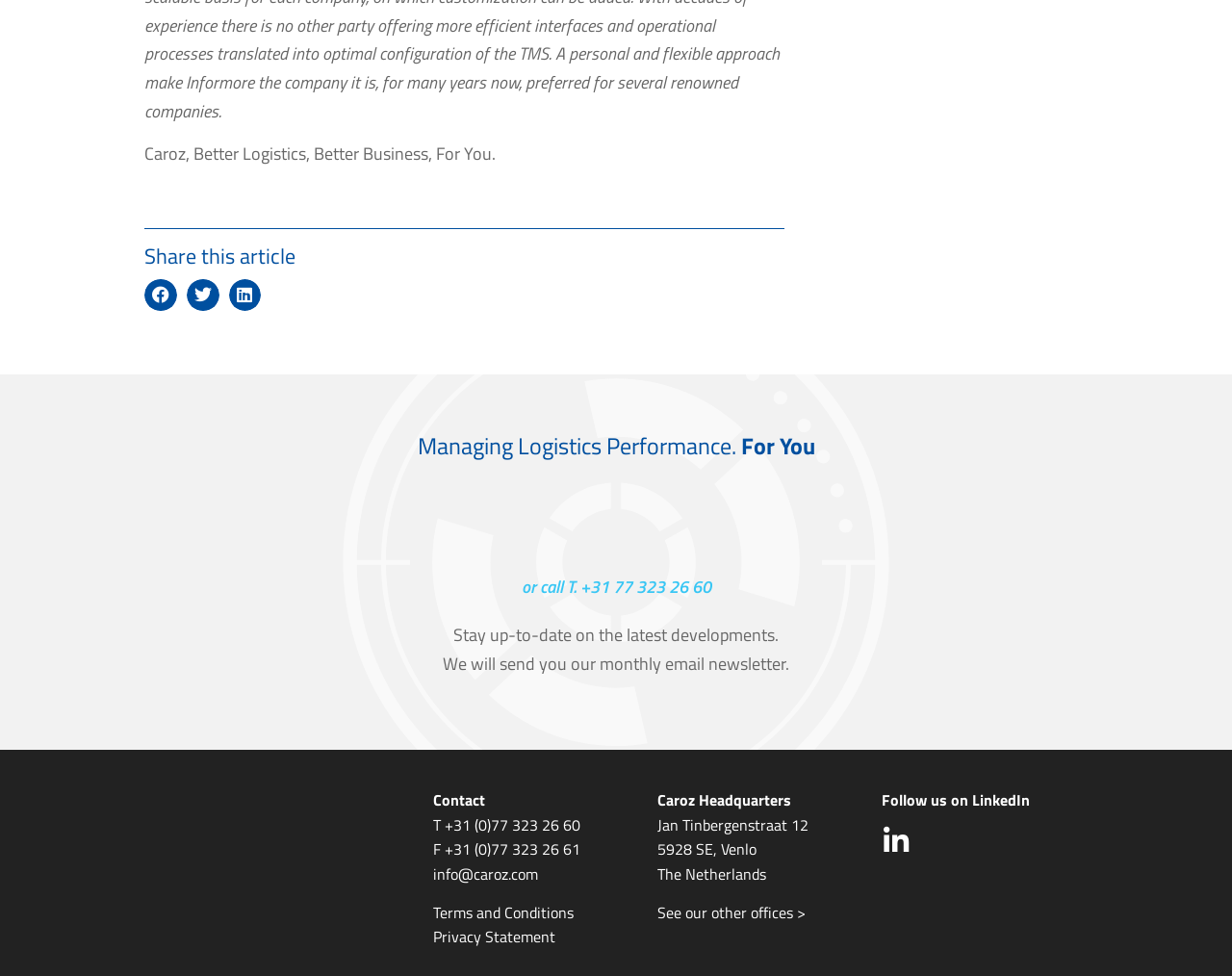Using a single word or phrase, answer the following question: 
What is the company name mentioned on the webpage?

Caroz